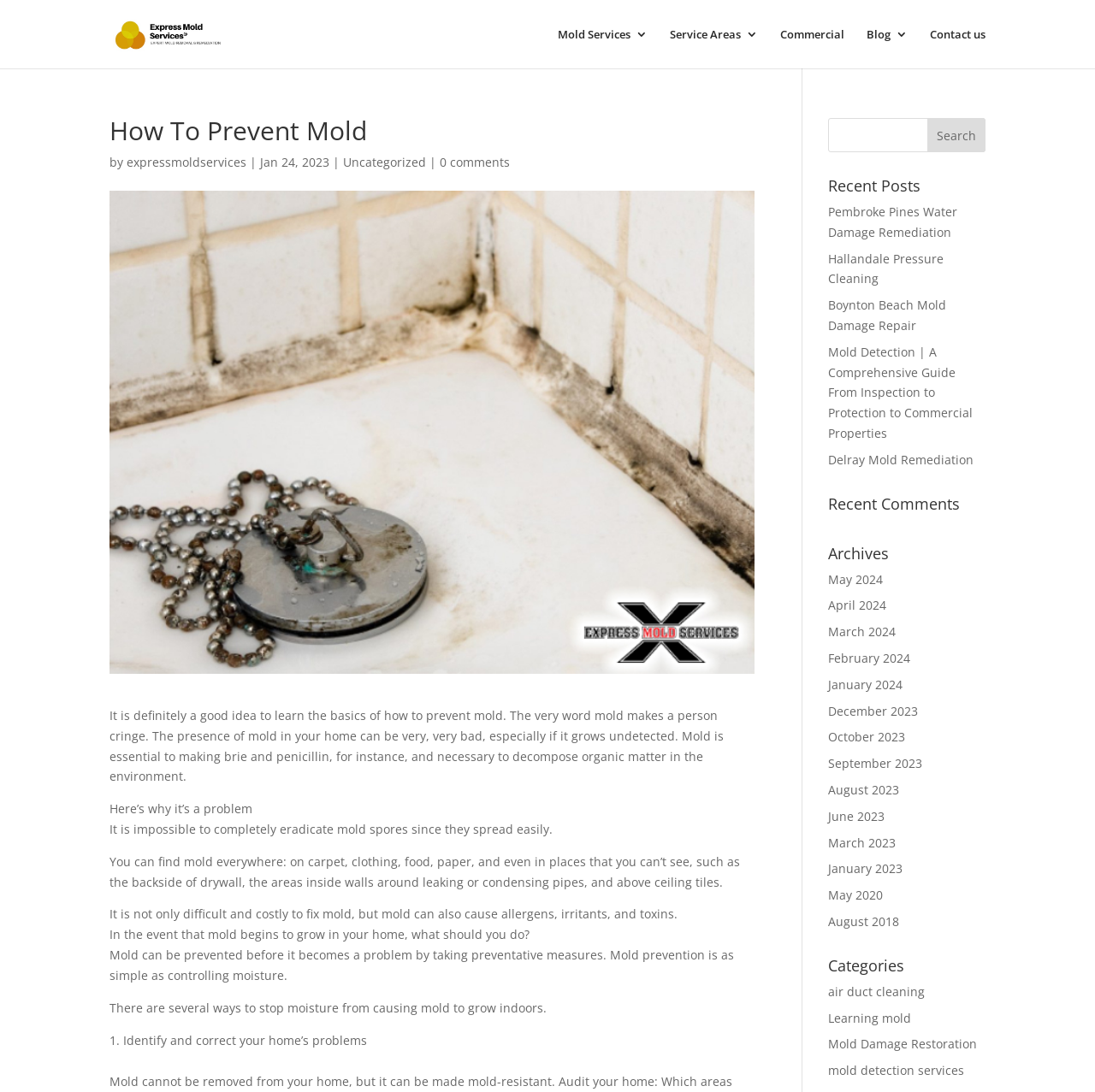Given the description of a UI element: "Mold Services", identify the bounding box coordinates of the matching element in the webpage screenshot.

[0.509, 0.026, 0.591, 0.063]